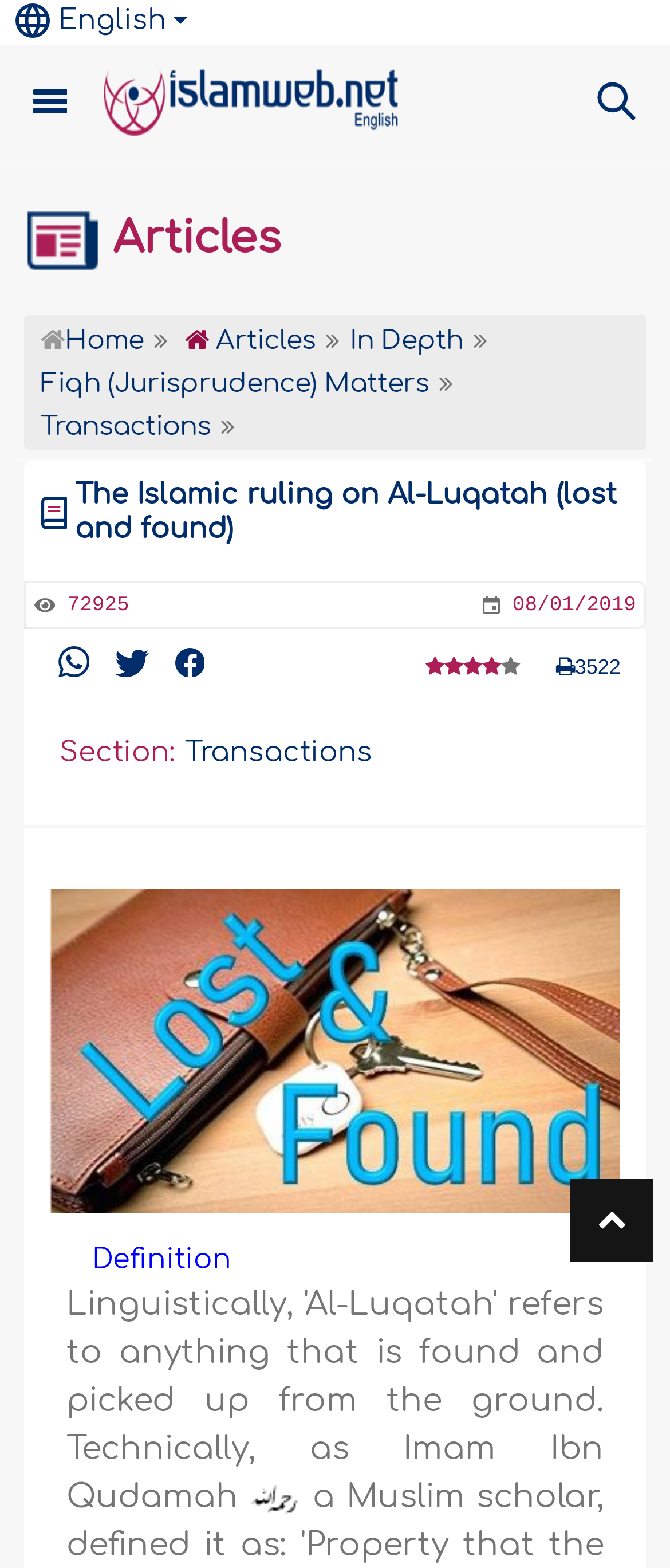Predict the bounding box coordinates for the UI element described as: "alt="Islamweb"". The coordinates should be four float numbers between 0 and 1, presented as [left, top, right, bottom].

[0.15, 0.048, 0.617, 0.079]